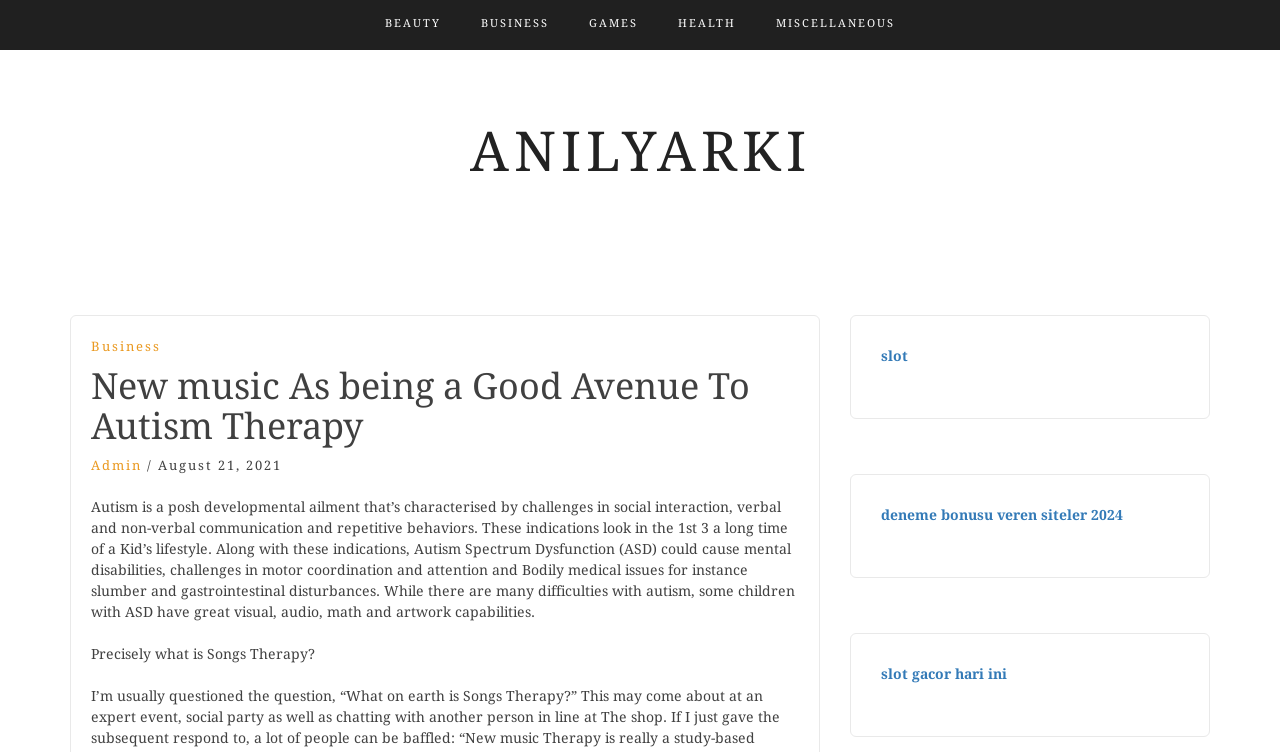Specify the bounding box coordinates of the element's region that should be clicked to achieve the following instruction: "Go to the HEALTH page". The bounding box coordinates consist of four float numbers between 0 and 1, in the format [left, top, right, bottom].

[0.53, 0.0, 0.575, 0.064]